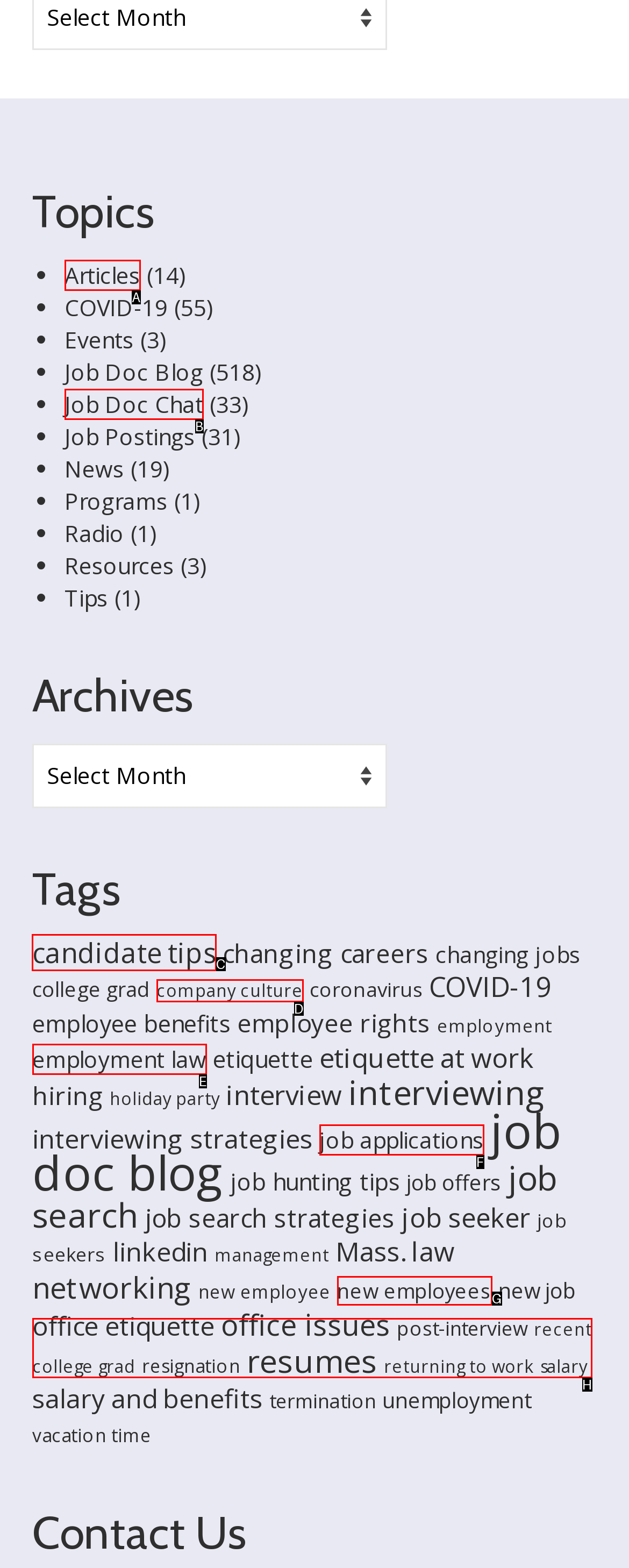Determine which HTML element should be clicked for this task: Click on 'candidate tips'
Provide the option's letter from the available choices.

C